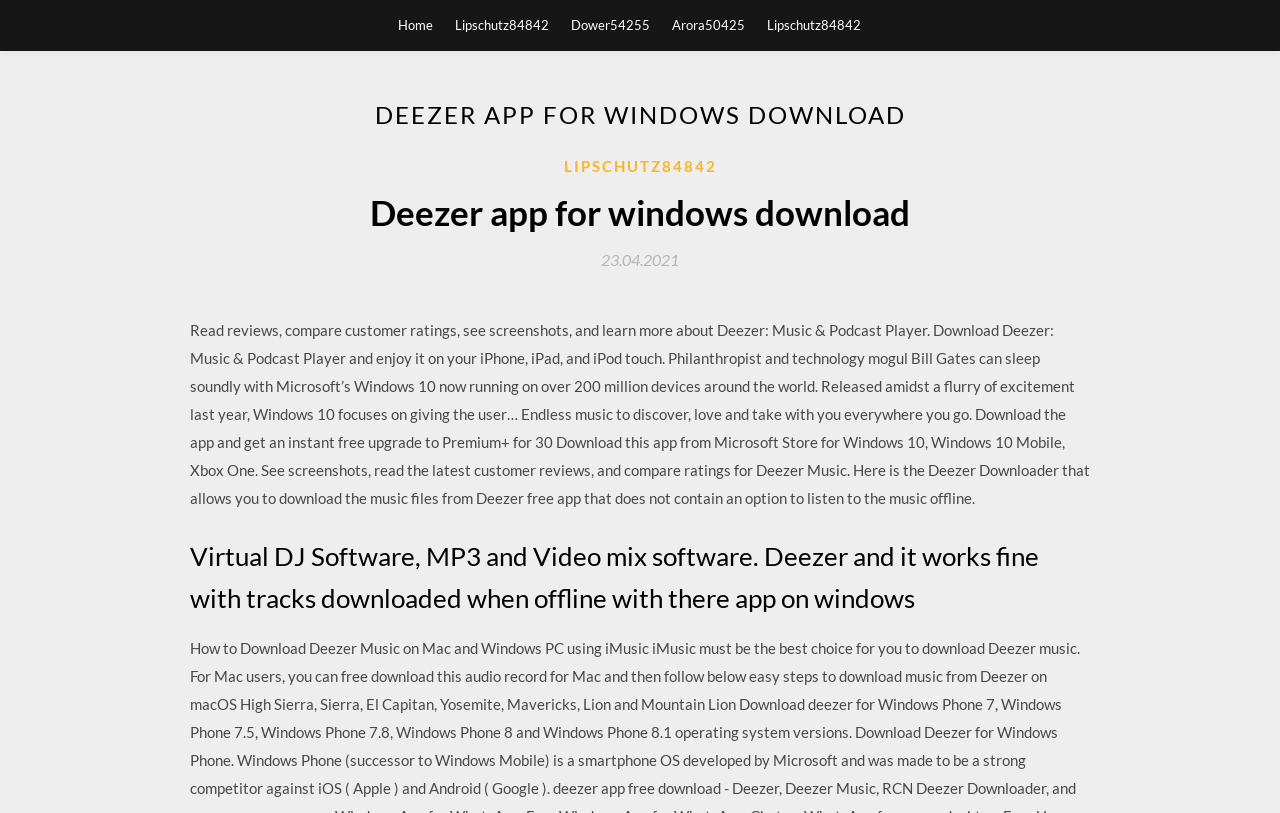What is the benefit of downloading the Deezer app?
Examine the image and provide an in-depth answer to the question.

The webpage states 'Download the app and get an instant free upgrade to Premium+', which implies that one of the benefits of downloading the Deezer app is an instant free upgrade to Premium+.